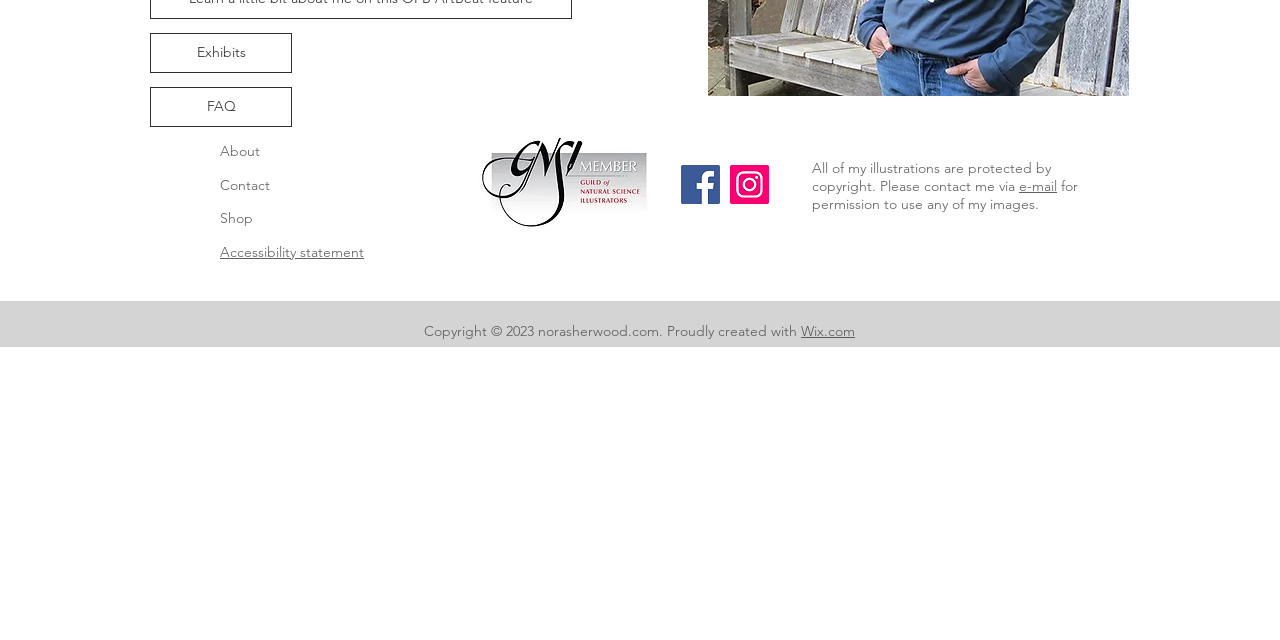Find the bounding box of the UI element described as follows: "Accessibility statement".

[0.172, 0.379, 0.284, 0.407]